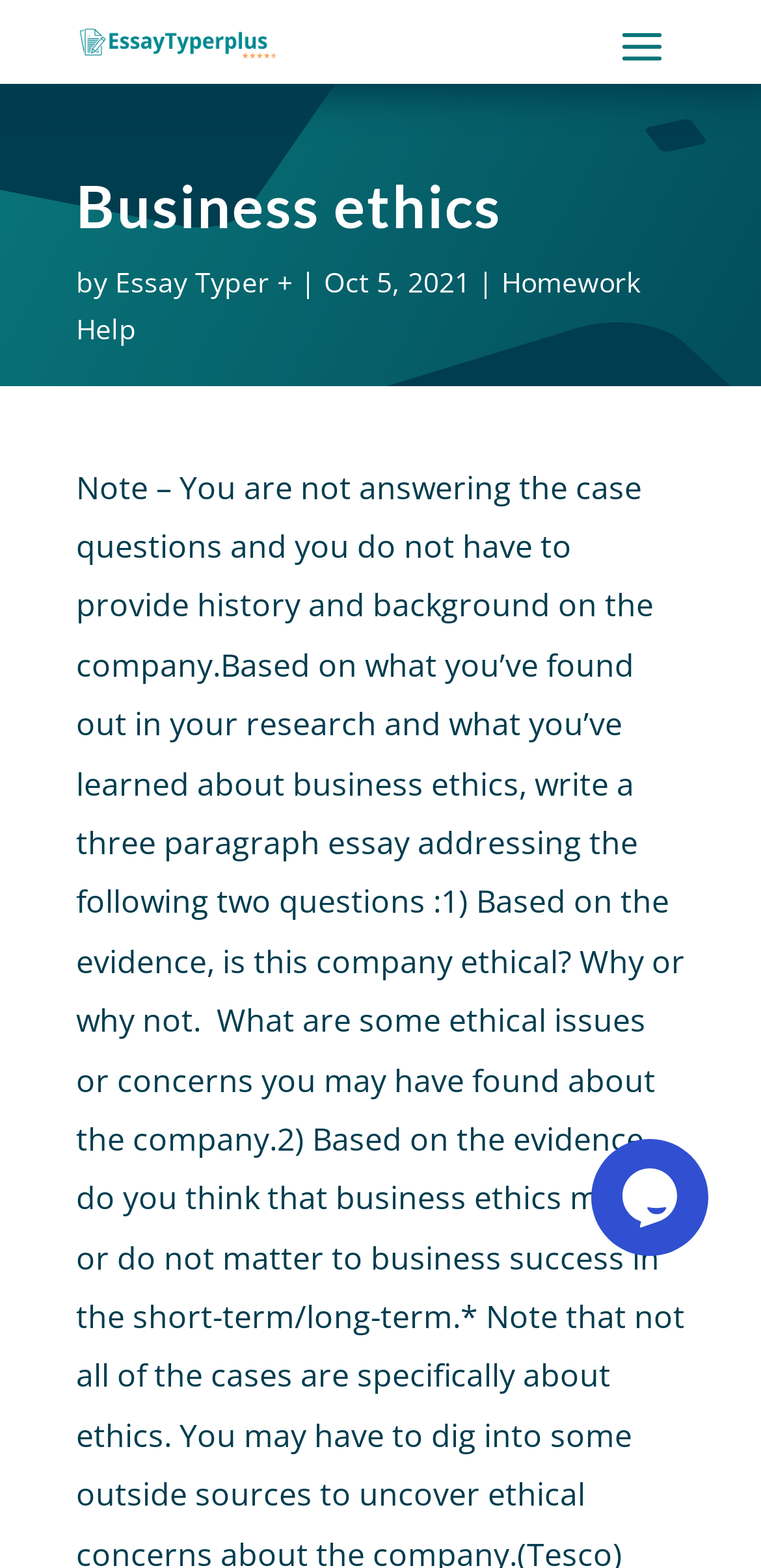Locate the bounding box for the described UI element: "Essay Typer +". Ensure the coordinates are four float numbers between 0 and 1, formatted as [left, top, right, bottom].

[0.151, 0.168, 0.385, 0.192]